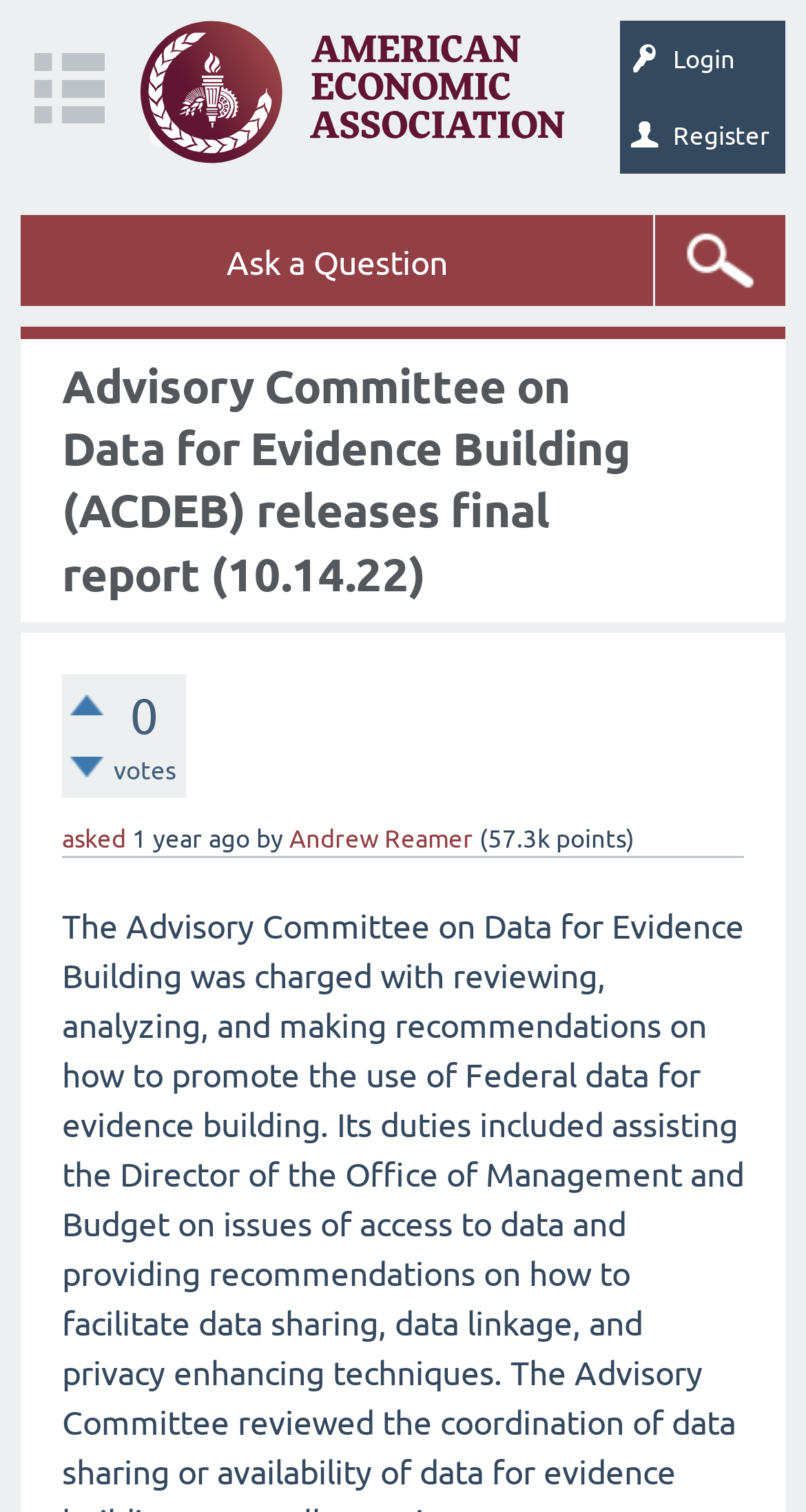How many points does Andrew Reamer have?
Can you provide an in-depth and detailed response to the question?

The points of Andrew Reamer can be found in the text '57.3k points)' which is located below the name 'Andrew Reamer'.